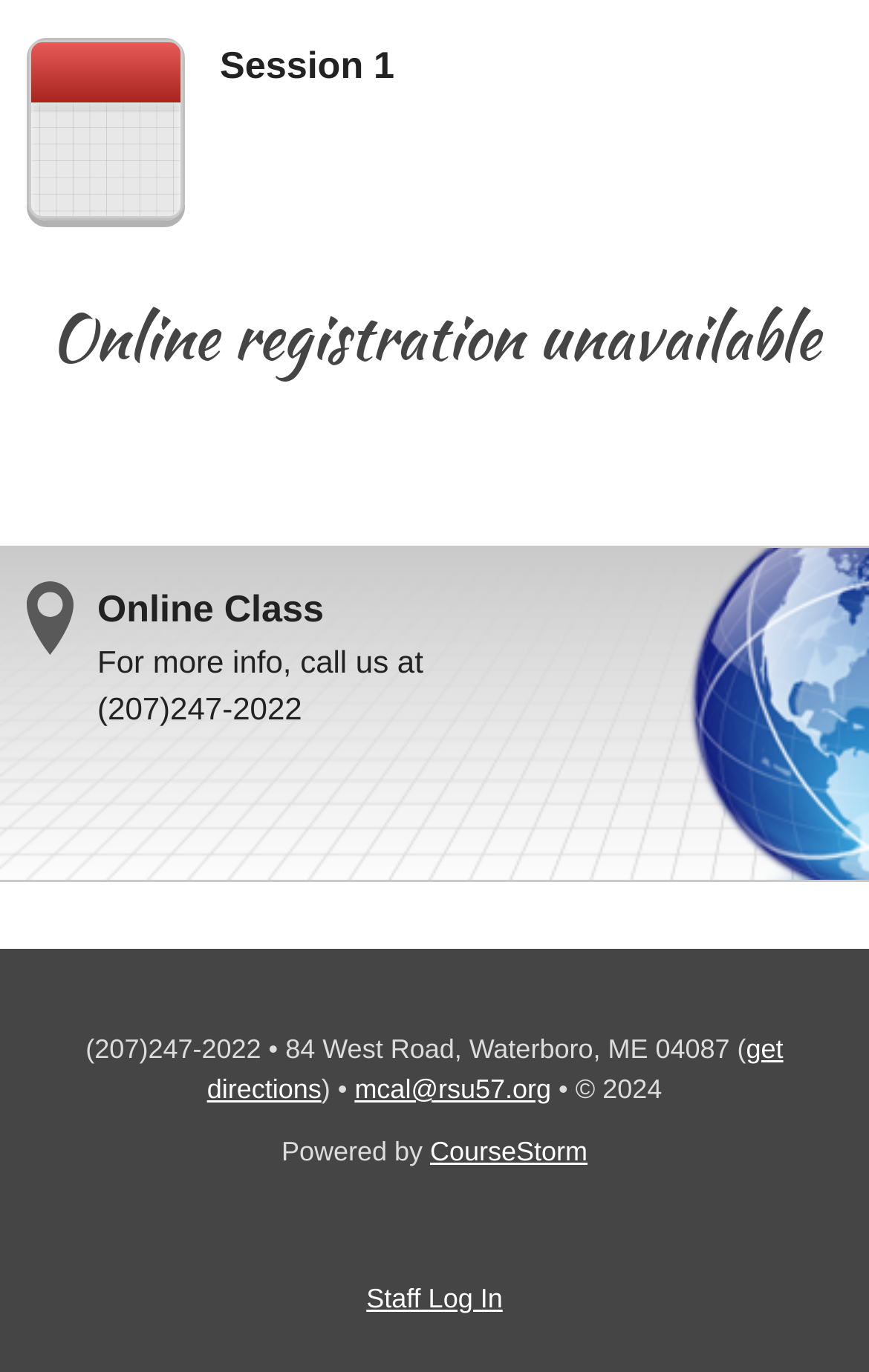What is the address of the location?
Using the information from the image, provide a comprehensive answer to the question.

The webpage provides a static text '84 West Road, Waterboro, ME 04087' which indicates the address of the location.